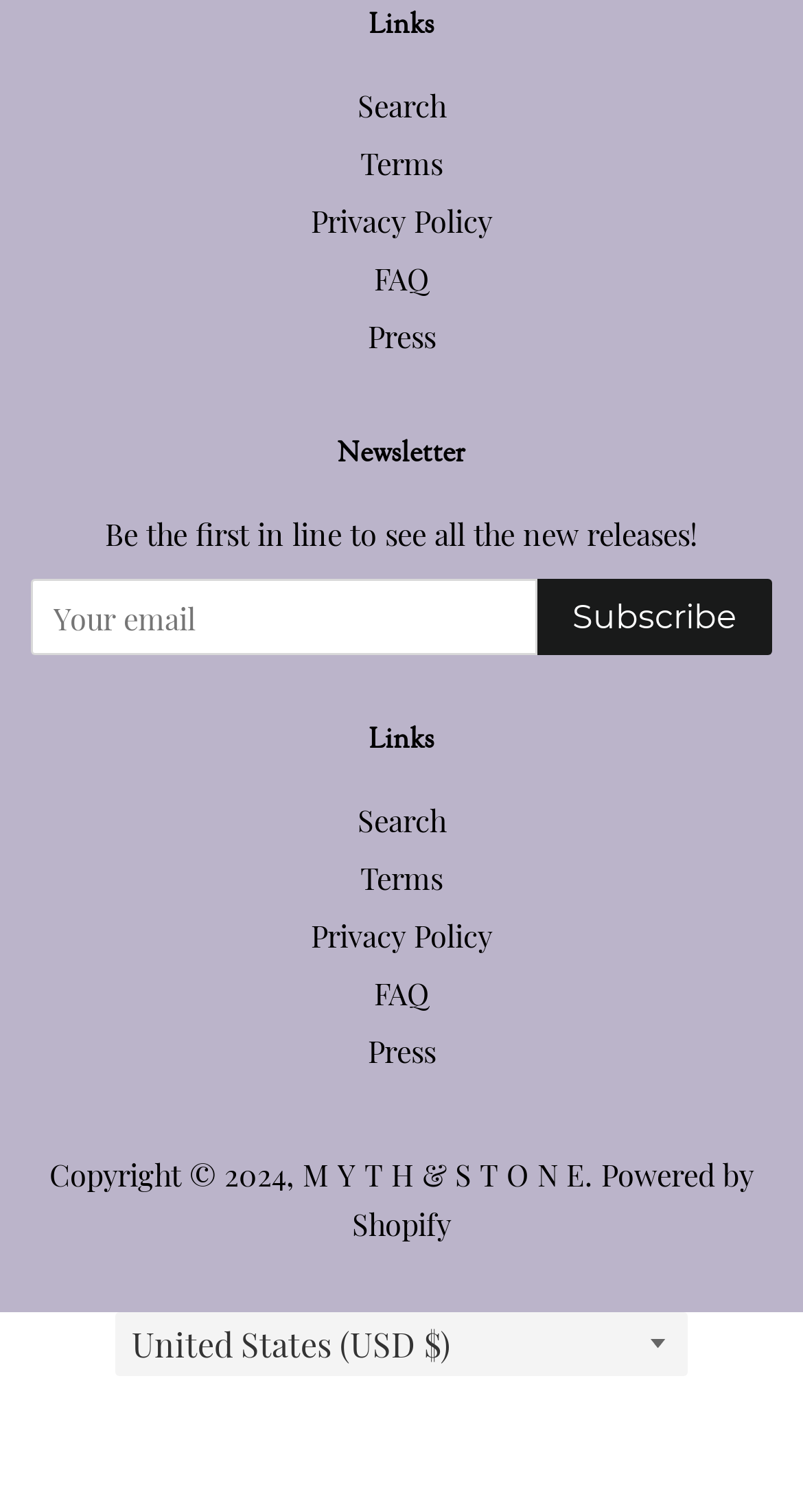Show the bounding box coordinates of the element that should be clicked to complete the task: "Select a country or region".

[0.144, 0.867, 0.856, 0.911]